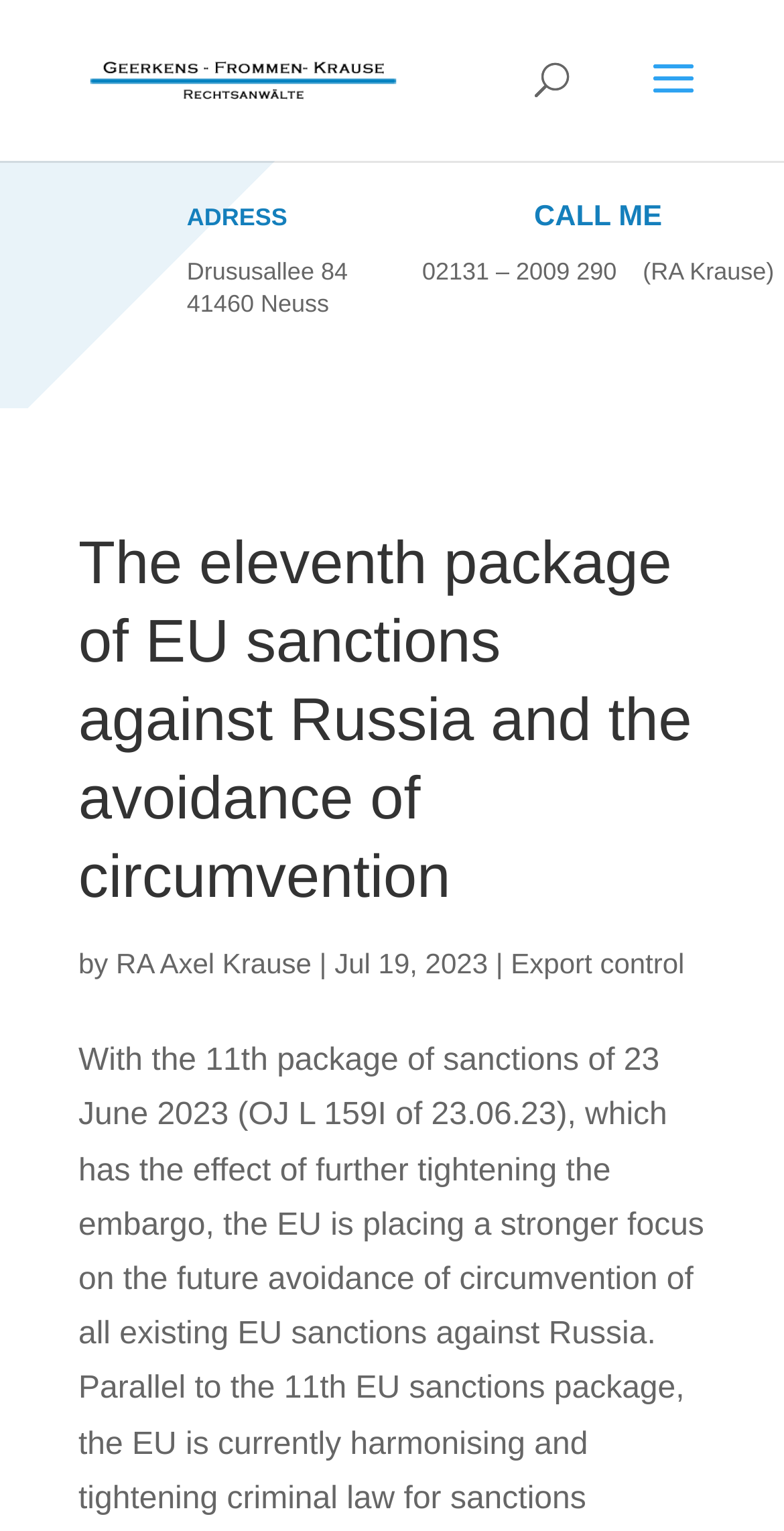What is the date of the article?
Using the information from the image, answer the question thoroughly.

I found the date by looking at the text below the main heading, which says 'Jul 19, 2023'.